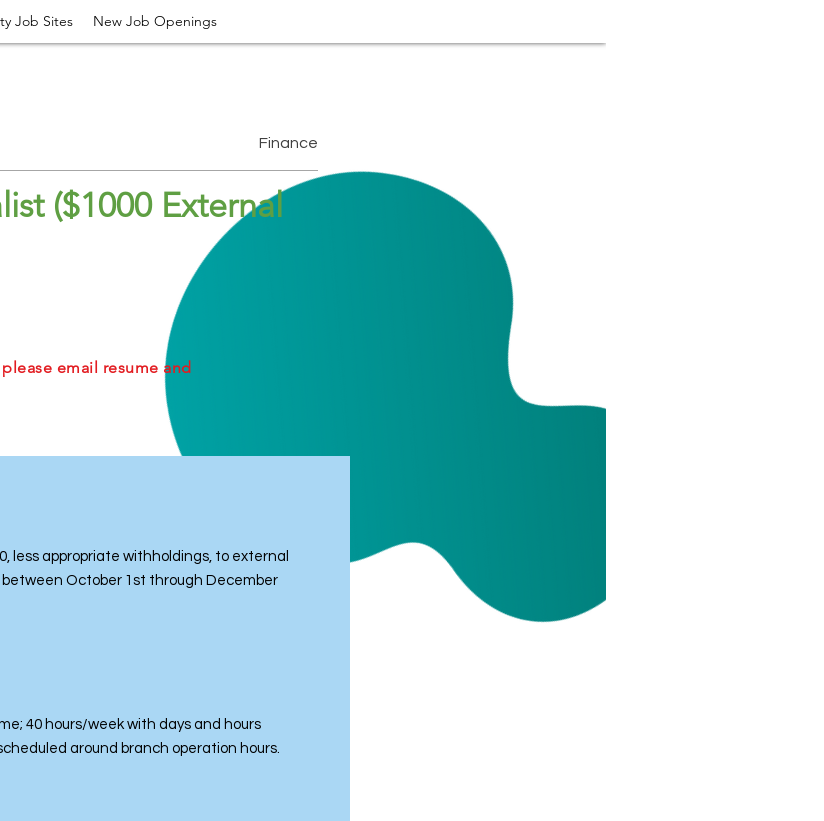What is the nature of the job position?
Kindly answer the question with as much detail as you can.

The caption clearly states that the job position is full-time, which implies that it is a permanent position that requires a regular schedule and a certain number of working hours.